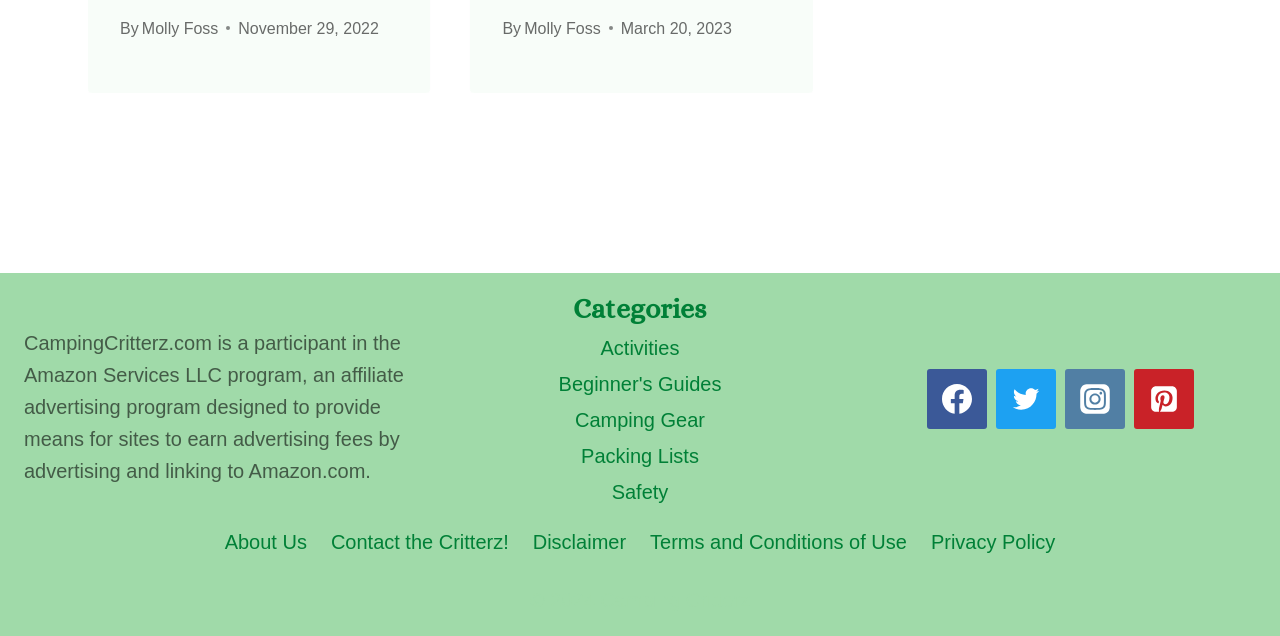Pinpoint the bounding box coordinates of the area that should be clicked to complete the following instruction: "Visit the 'About Us' page". The coordinates must be given as four float numbers between 0 and 1, i.e., [left, top, right, bottom].

[0.166, 0.818, 0.249, 0.887]